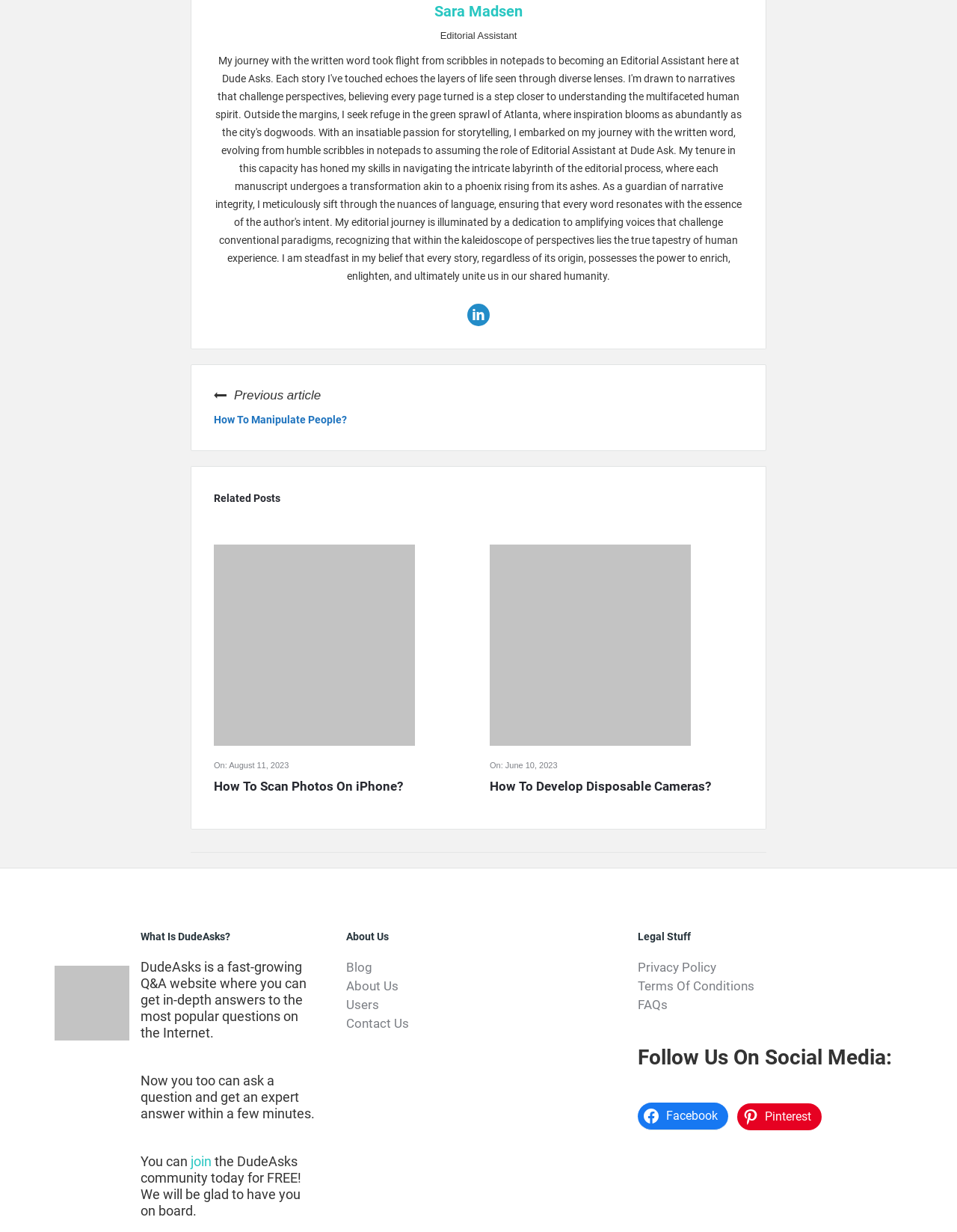Provide your answer to the question using just one word or phrase: What is the name of the editorial assistant?

Sara Madsen